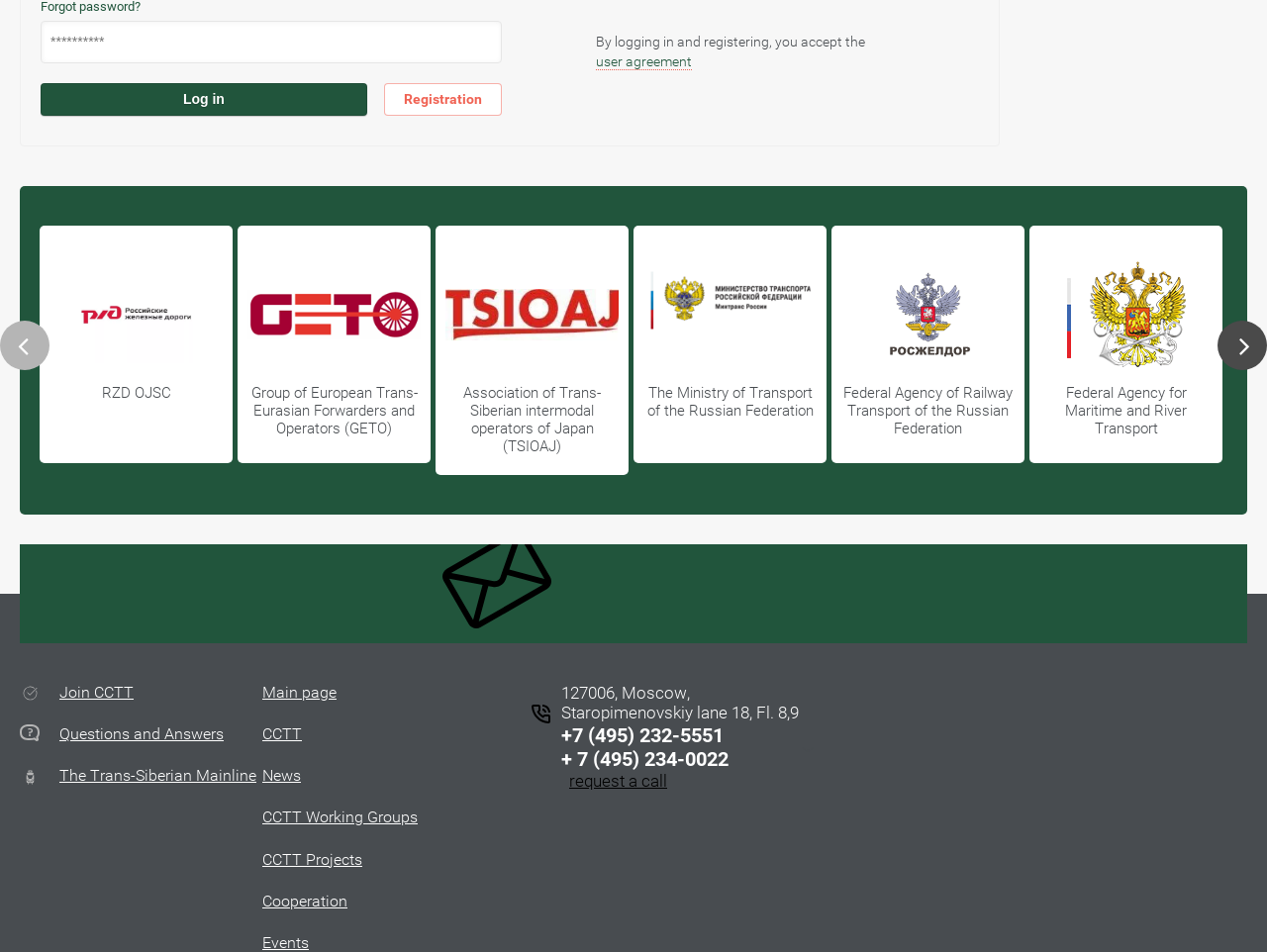What is the address of the CCTT office? Look at the image and give a one-word or short phrase answer.

127006, Moscow, Staropimenovskiy lane 18, Fl. 8,9